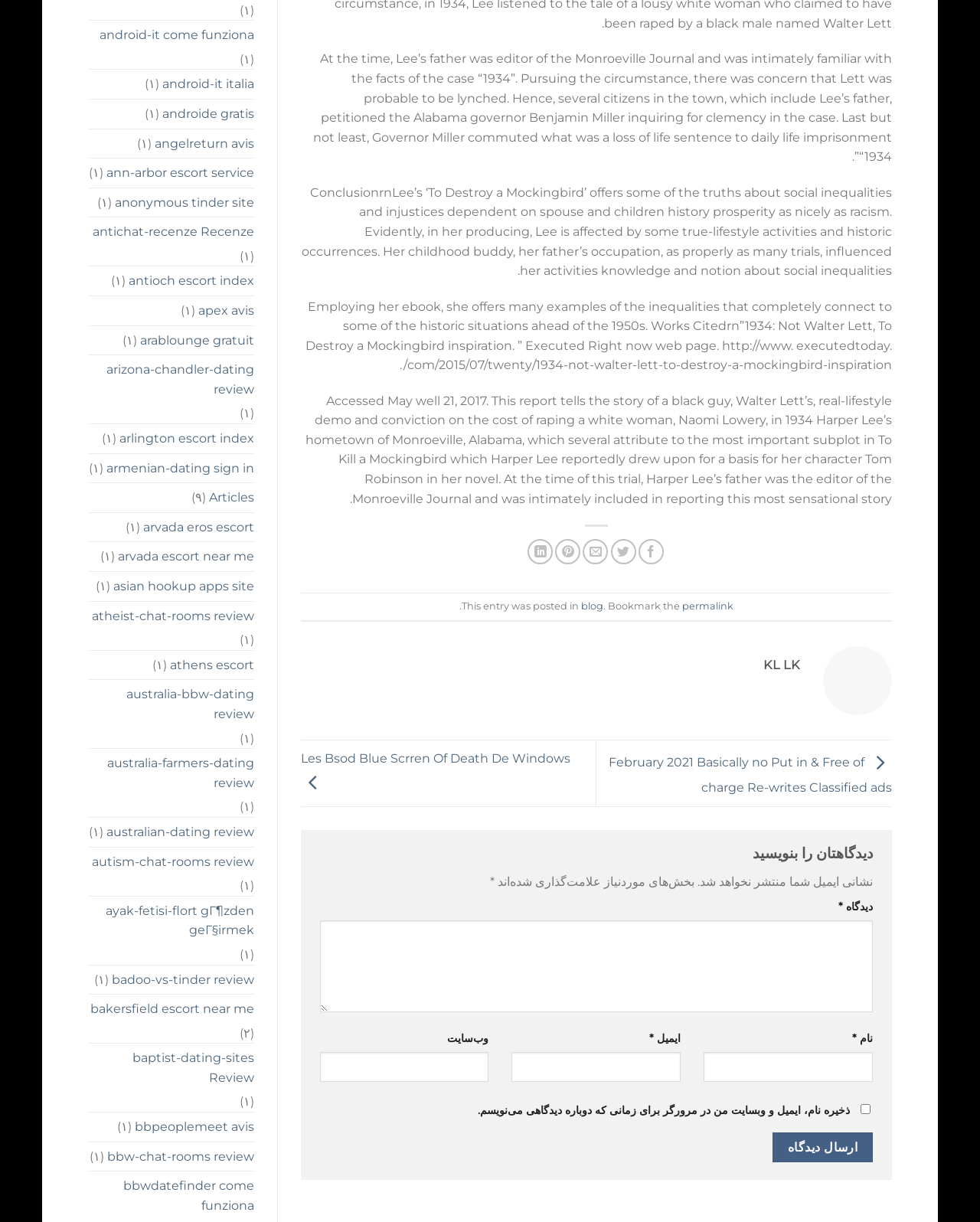Answer succinctly with a single word or phrase:
What is the language of the comment section?

Persian